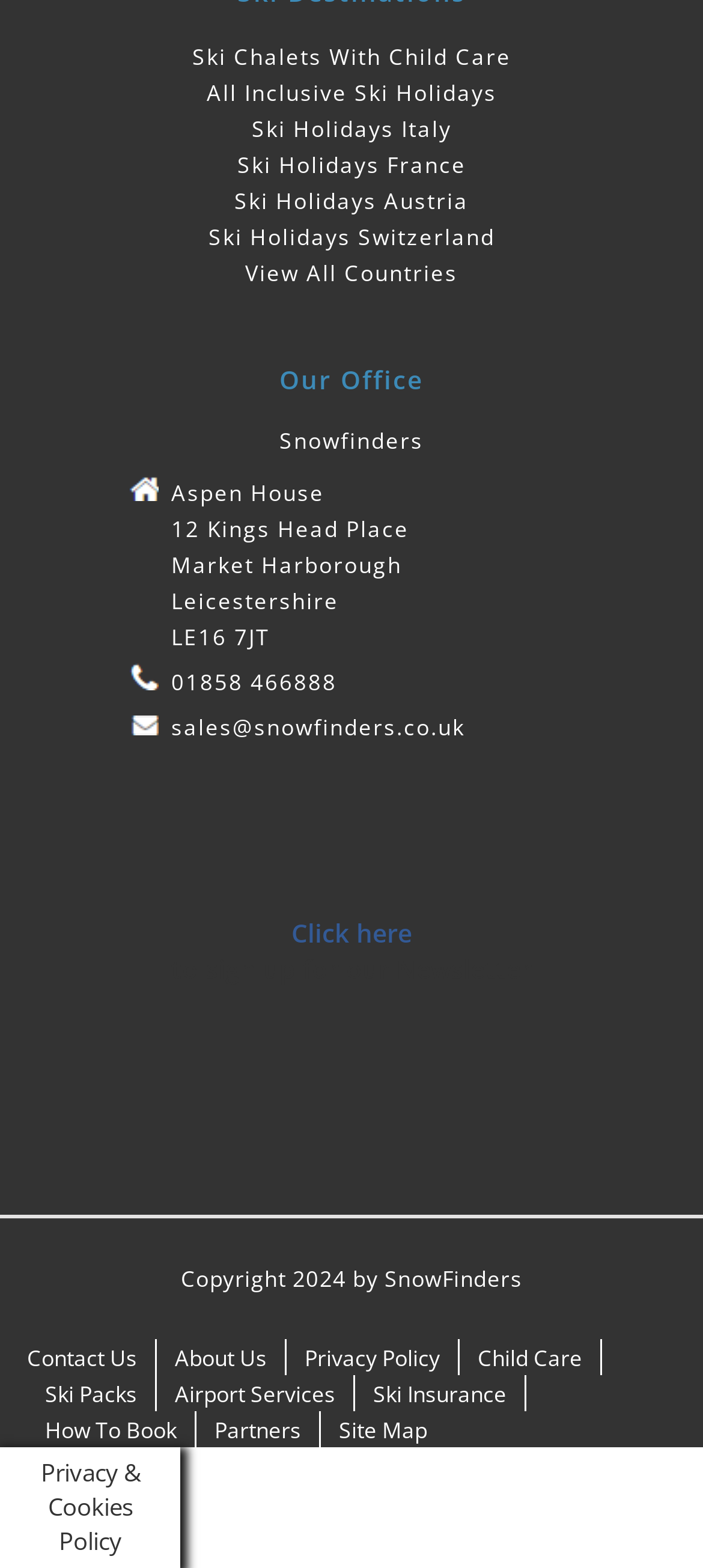What is the address of the office? Look at the image and give a one-word or short phrase answer.

12 Kings Head Place, Market Harborough, Leicestershire, LE16 7JT